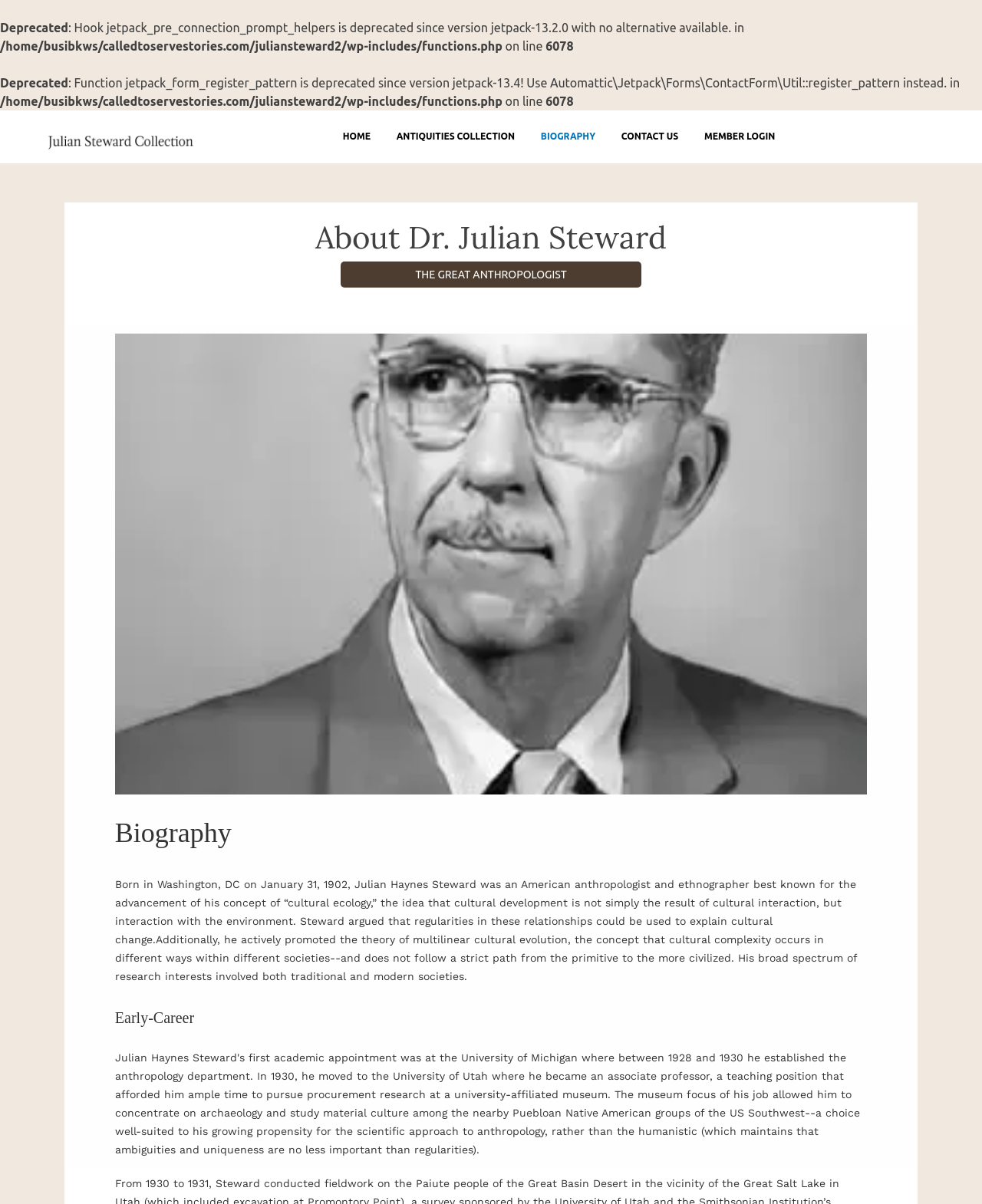What is the concept developed by Julian Steward?
From the details in the image, answer the question comprehensively.

The answer can be found in the biography section of the webpage, where it is stated 'Steward argued that regularities in these relationships could be used to explain cultural change. Additionally, he actively promoted the theory of multilinear cultural evolution...'.